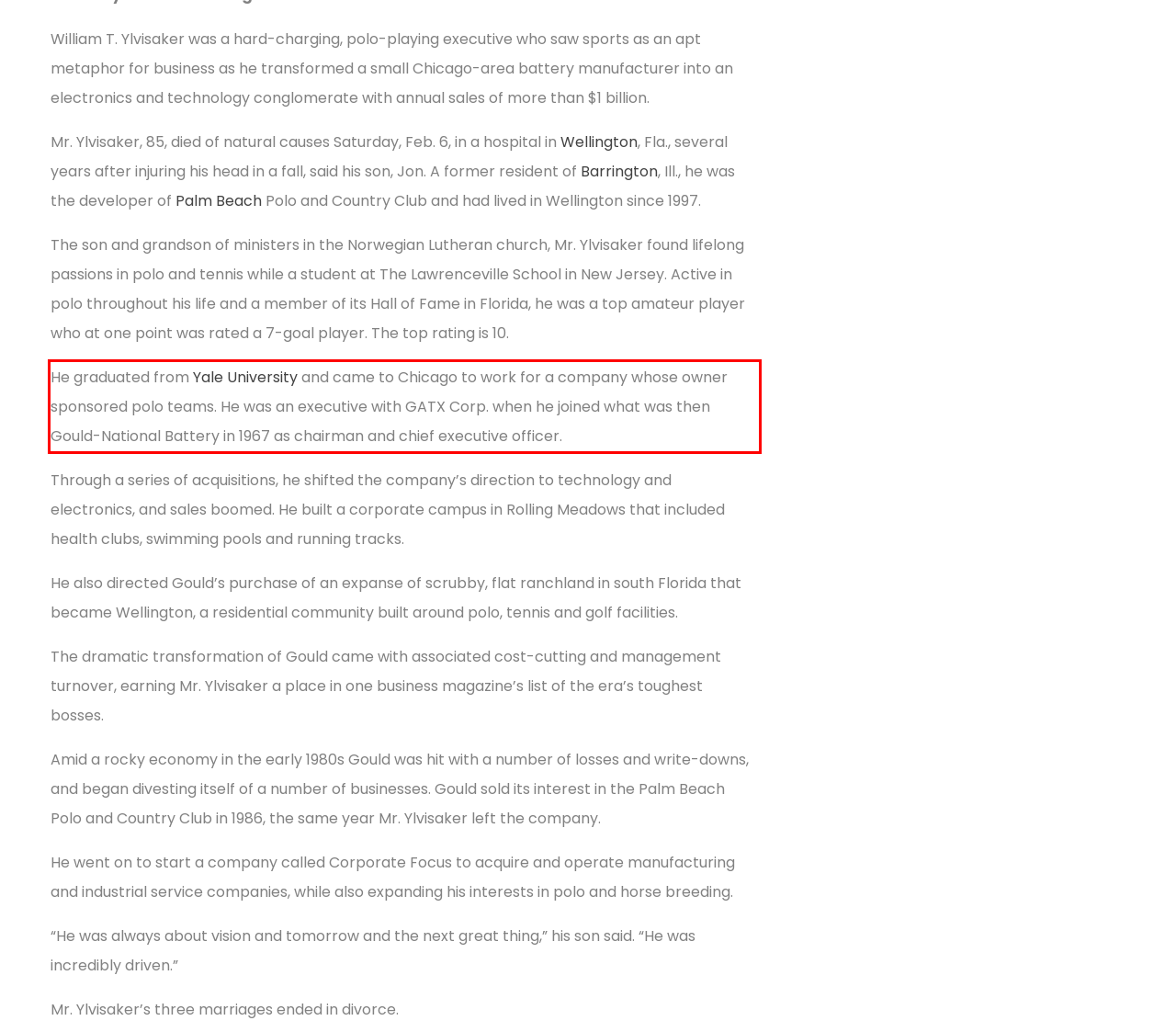You are provided with a screenshot of a webpage featuring a red rectangle bounding box. Extract the text content within this red bounding box using OCR.

He graduated from Yale University and came to Chicago to work for a company whose owner sponsored polo teams. He was an executive with GATX Corp. when he joined what was then Gould-National Battery in 1967 as chairman and chief executive officer.